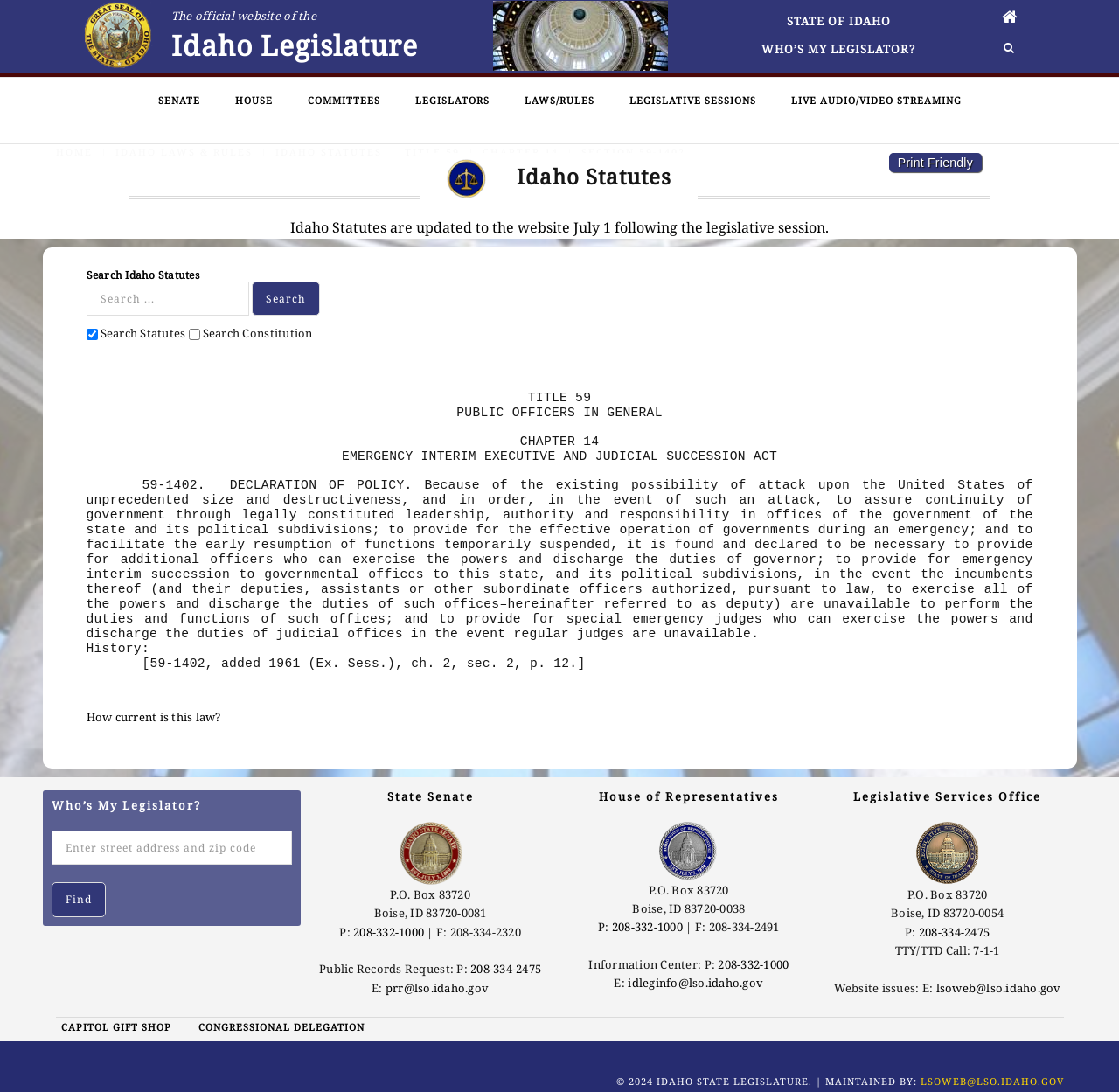Can you find the bounding box coordinates for the element that needs to be clicked to execute this instruction: "Go to the Idaho Legislature homepage"? The coordinates should be given as four float numbers between 0 and 1, i.e., [left, top, right, bottom].

[0.153, 0.024, 0.373, 0.06]